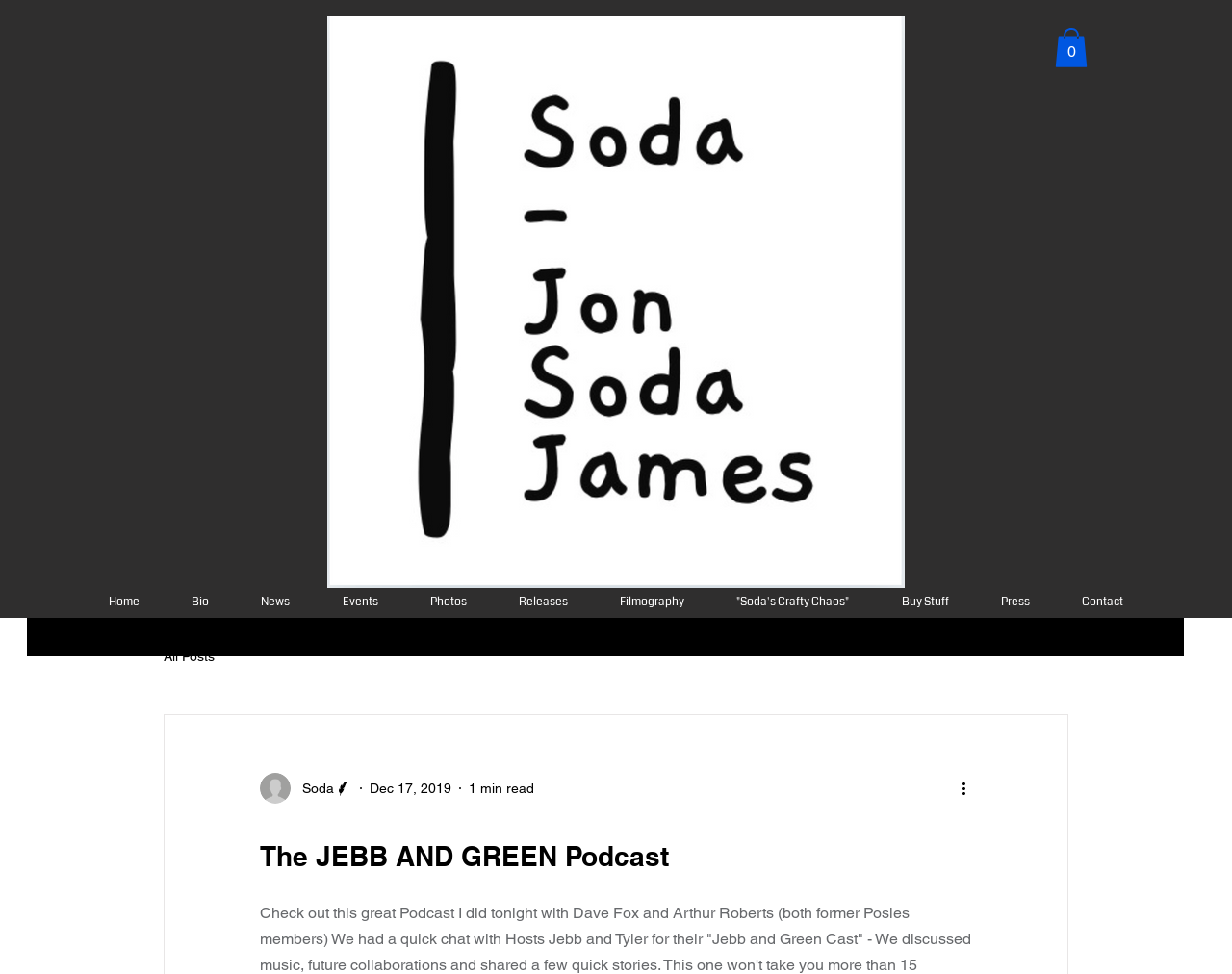Please identify and generate the text content of the webpage's main heading.

The JEBB AND GREEN Podcast